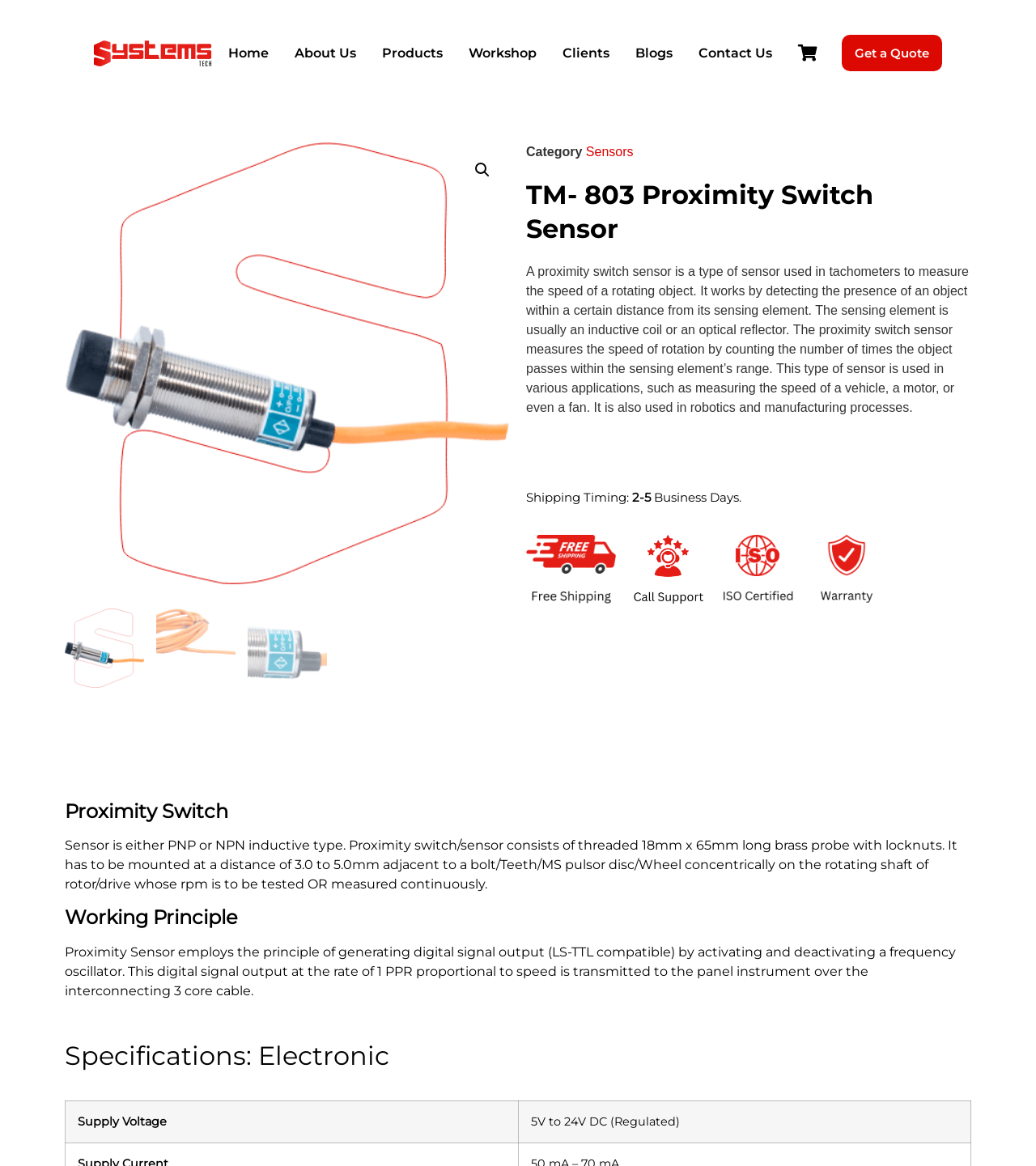Based on the element description: "+ Watch", identify the UI element and provide its bounding box coordinates. Use four float numbers between 0 and 1, [left, top, right, bottom].

None